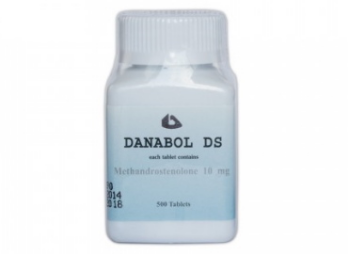Generate a detailed caption that encompasses all aspects of the image.

The image displays a bottle of Danabol DS, which contains Methandrostenolone, a well-known anabolic steroid. The bottle is clearly labeled, indicating that each tablet contains 10 mg of the active ingredient and the total quantity is 500 tablets. The design features a clean and simple aesthetic, with a predominantly white label and light blue accents. This product is often sought after by bodybuilders and athletes looking to enhance their physical performance and muscle growth. Danabol DS is commonly associated with increased strength and mass gains during training cycles.